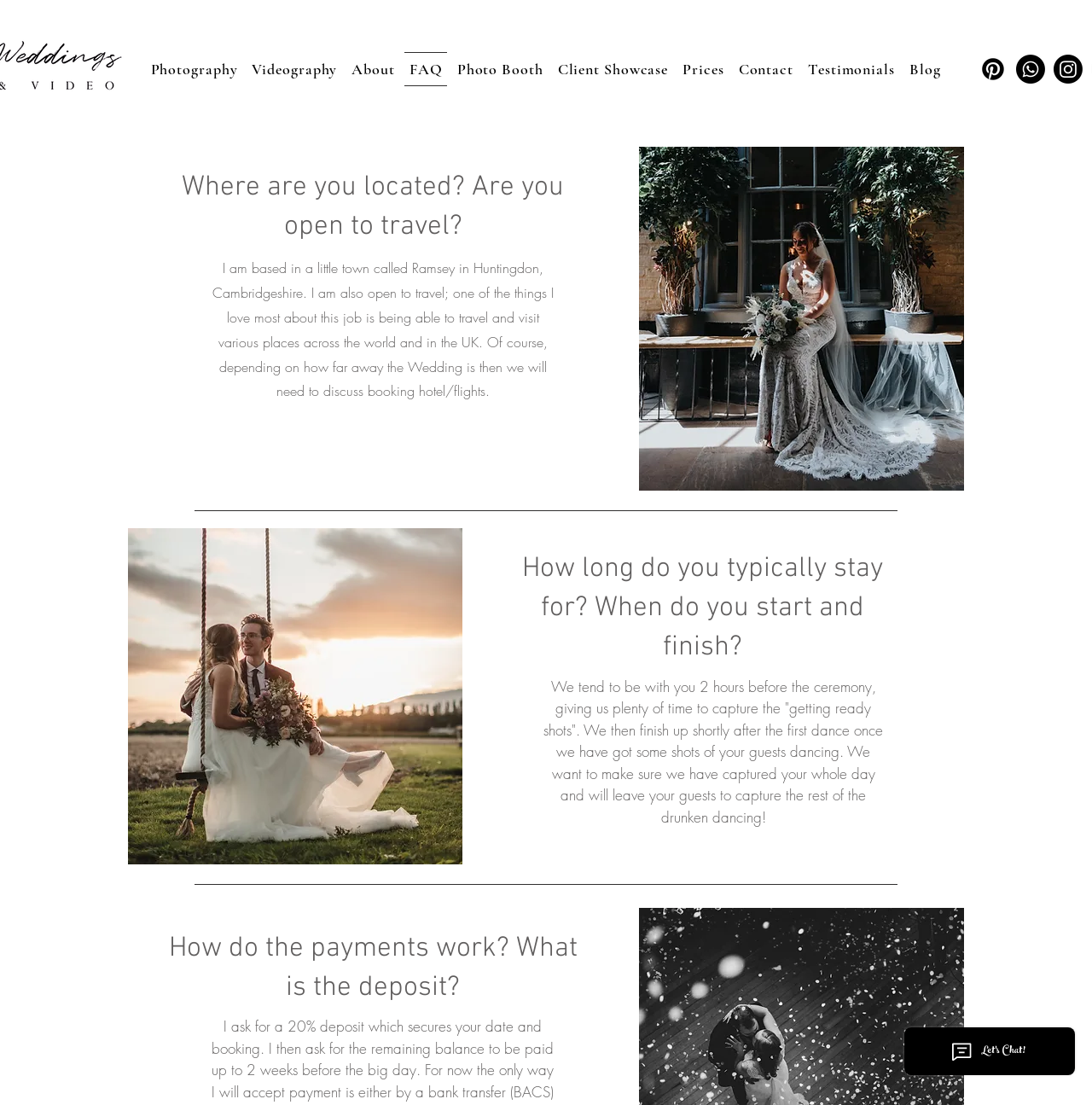Bounding box coordinates are specified in the format (top-left x, top-left y, bottom-right x, bottom-right y). All values are floating point numbers bounded between 0 and 1. Please provide the bounding box coordinate of the region this sentence describes: Client Showcase

[0.506, 0.047, 0.616, 0.078]